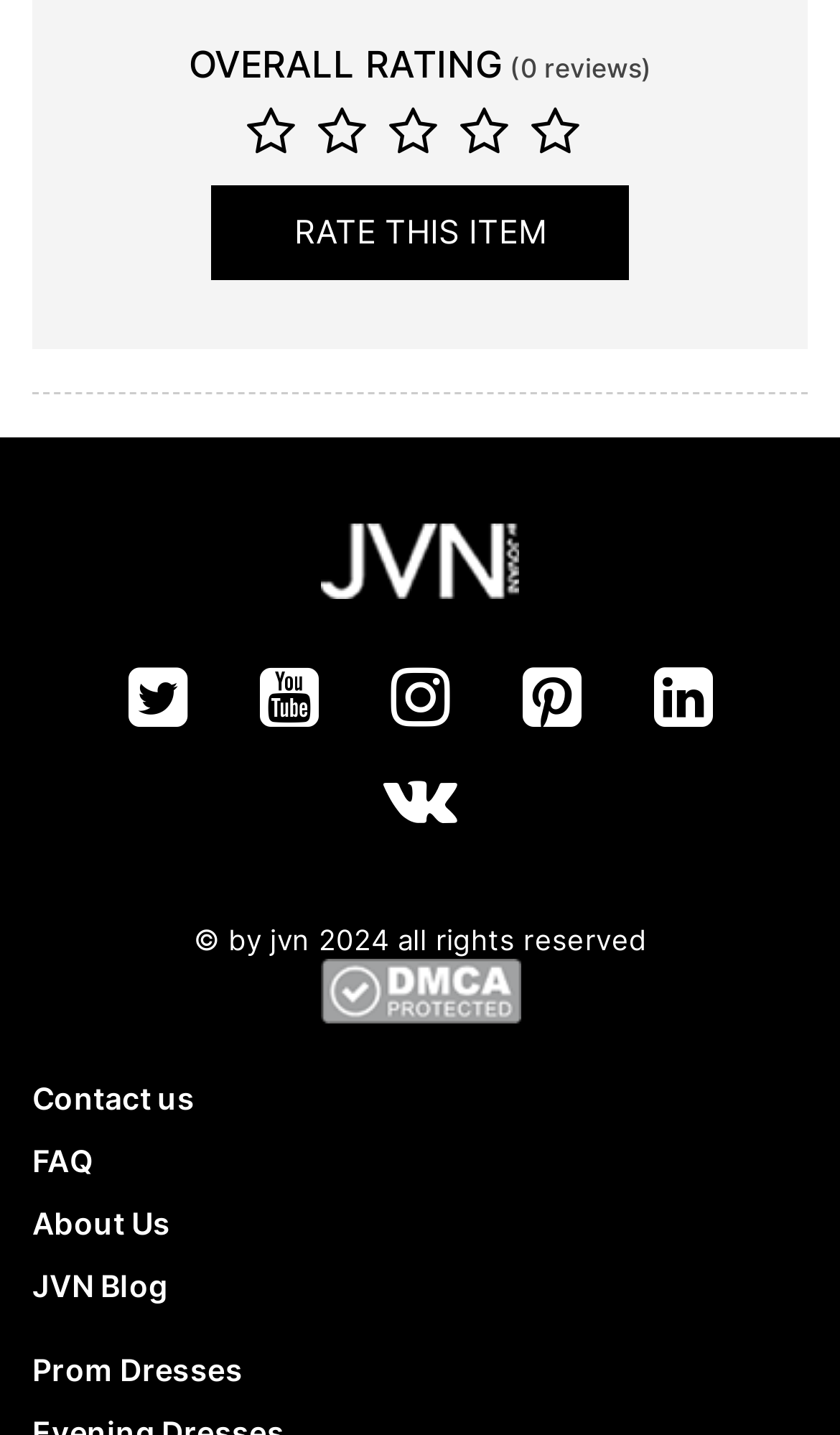Provide the bounding box coordinates, formatted as (top-left x, top-left y, bottom-right x, bottom-right y), with all values being floating point numbers between 0 and 1. Identify the bounding box of the UI element that matches the description: Barging from Loire to Burgundy

None